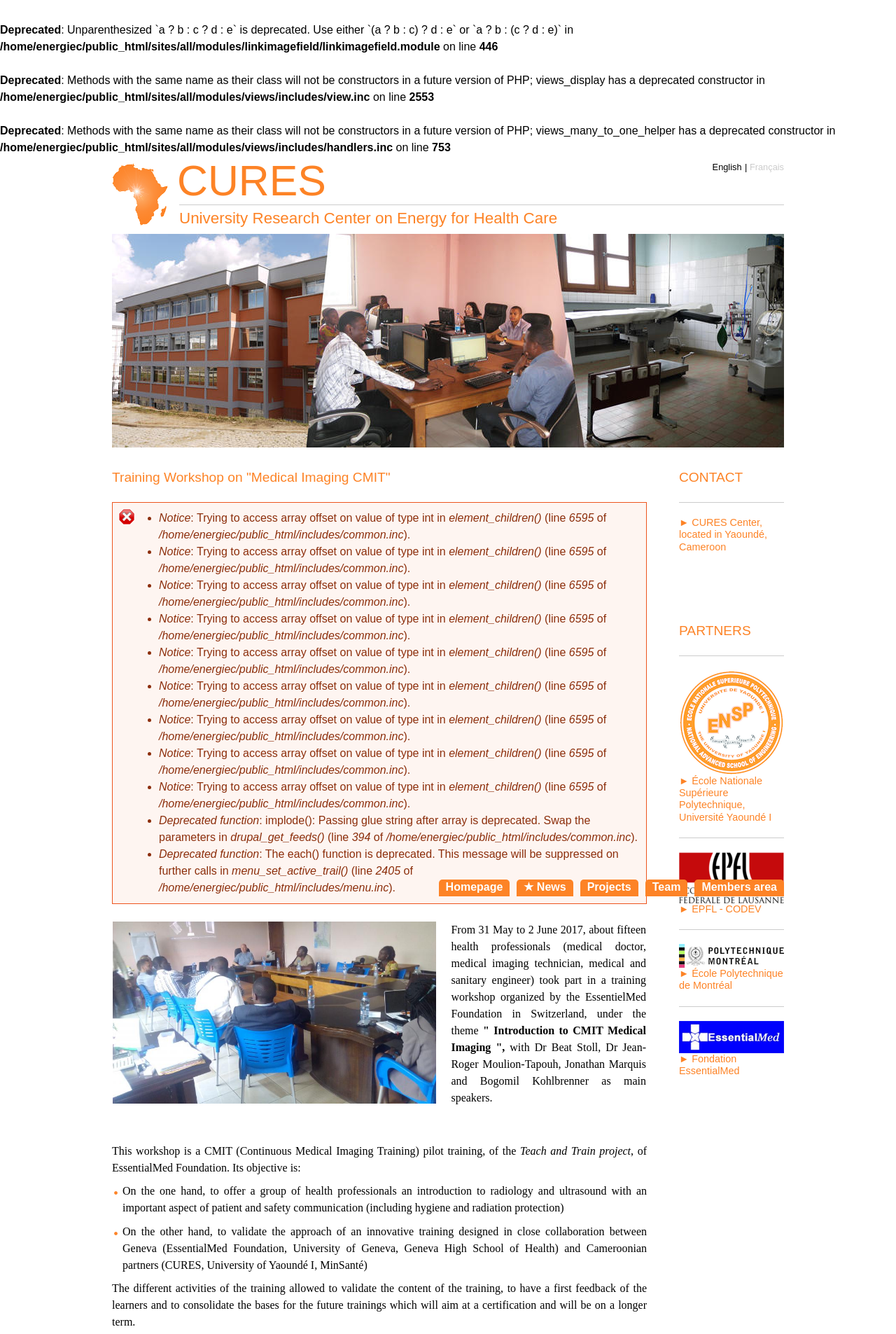Predict the bounding box coordinates of the area that should be clicked to accomplish the following instruction: "Select 'English'". The bounding box coordinates should consist of four float numbers between 0 and 1, i.e., [left, top, right, bottom].

[0.795, 0.121, 0.828, 0.129]